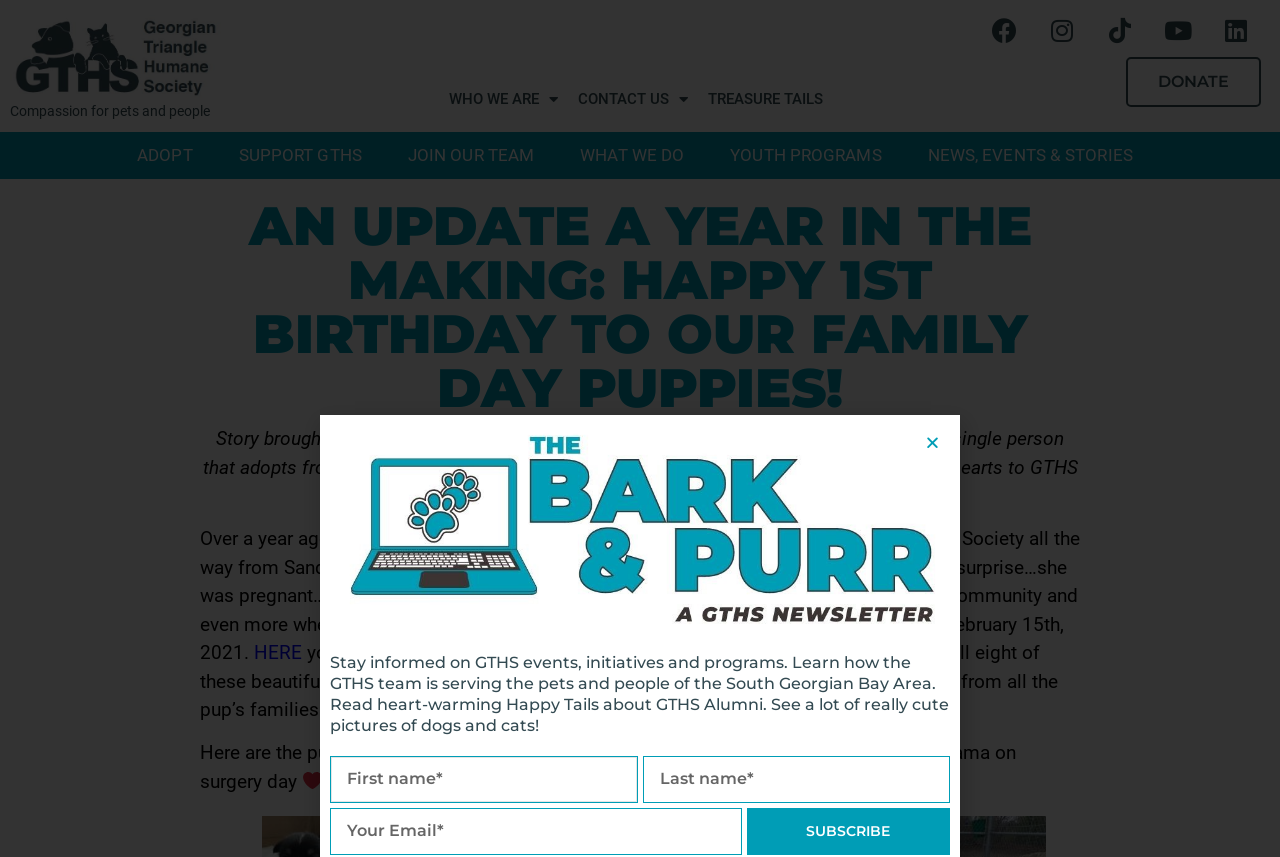How many puppies did LULU give birth to?
Ensure your answer is thorough and detailed.

I found the answer by reading the text on the webpage, which mentions 'she gave birth in foster care to EIGHT little stowaways on Family Day – February 15th, 2021'.